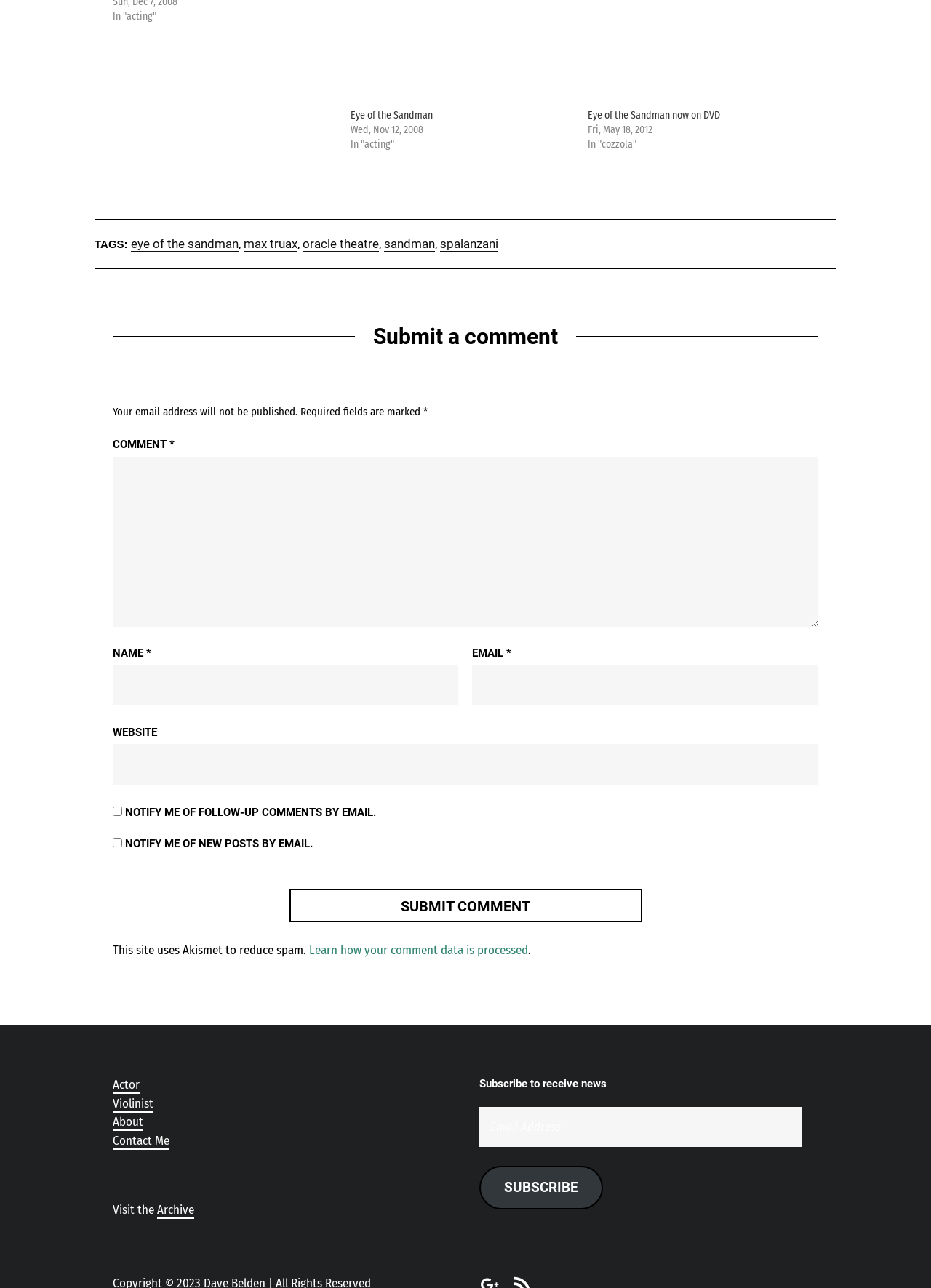Pinpoint the bounding box coordinates of the area that must be clicked to complete this instruction: "Learn how your comment data is processed".

[0.332, 0.732, 0.567, 0.743]